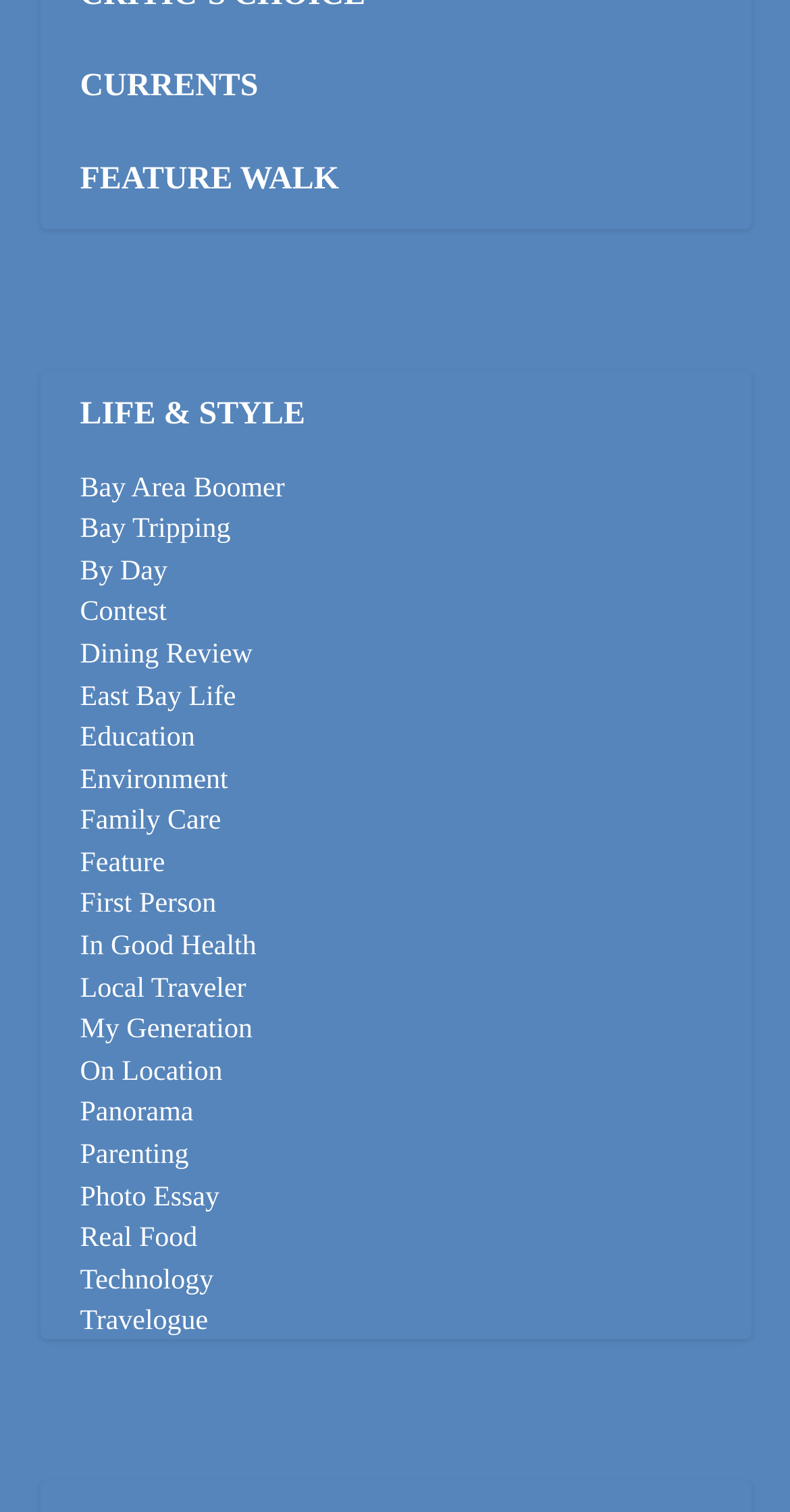Answer the following query concisely with a single word or phrase:
What is the first category listed?

CURRENTS